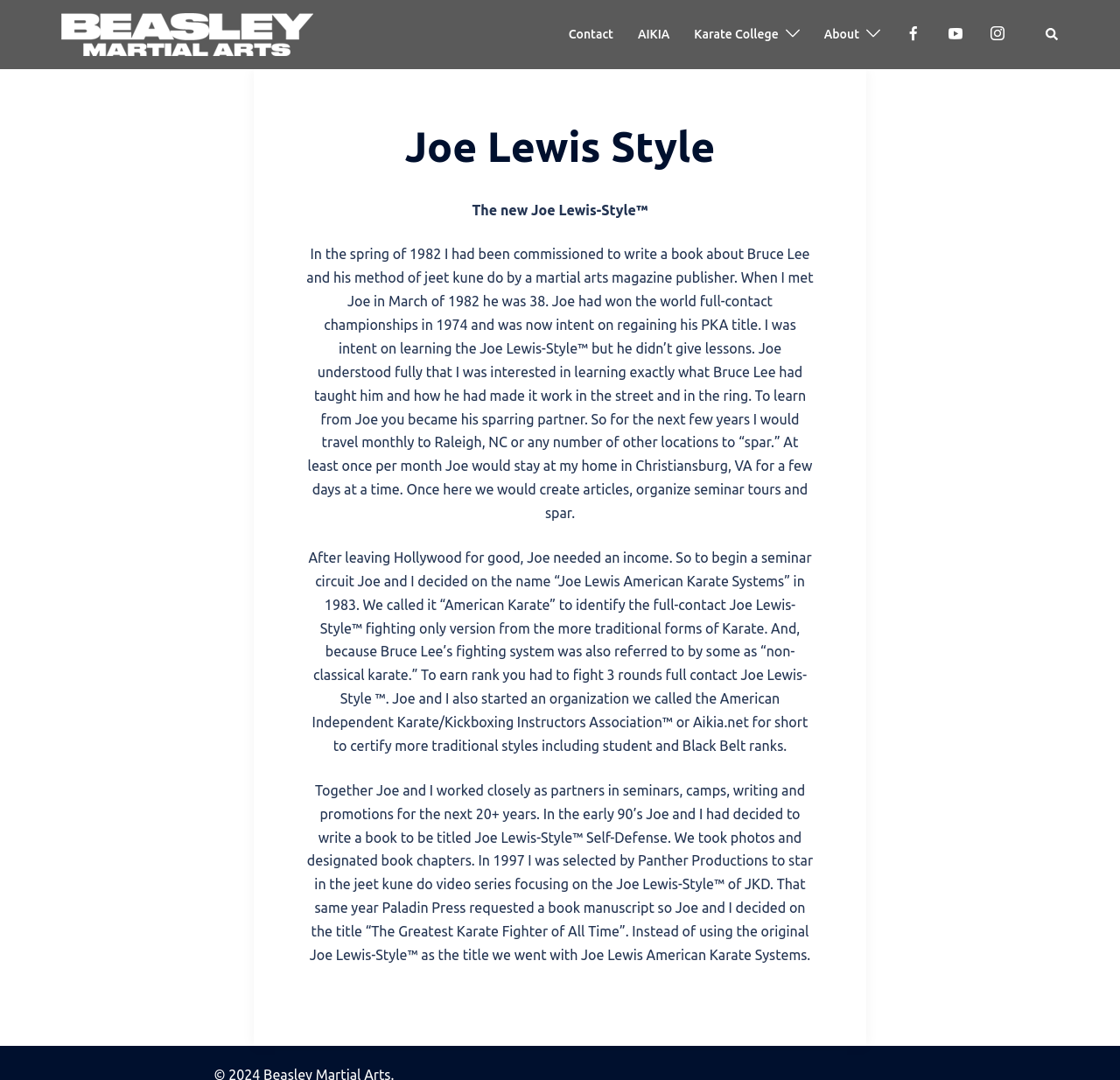What is the title of the video series starring the author?
Please give a detailed and elaborate answer to the question based on the image.

The text mentions that the author starred in a video series focusing on the Joe Lewis-Style™ of Jeet Kune Do, which is a martial arts system developed by Bruce Lee.